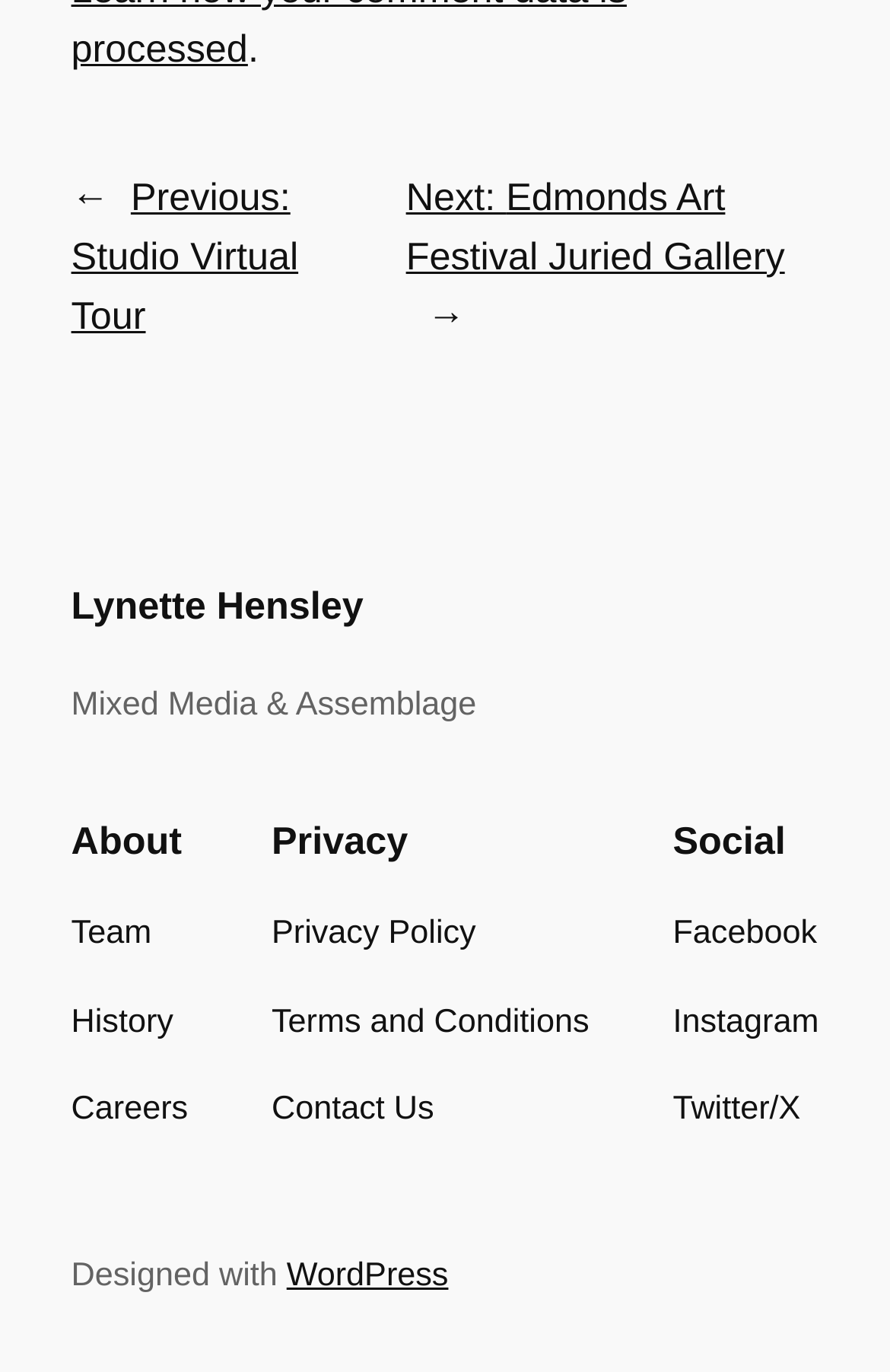Pinpoint the bounding box coordinates of the area that should be clicked to complete the following instruction: "go to previous post". The coordinates must be given as four float numbers between 0 and 1, i.e., [left, top, right, bottom].

[0.08, 0.128, 0.335, 0.246]